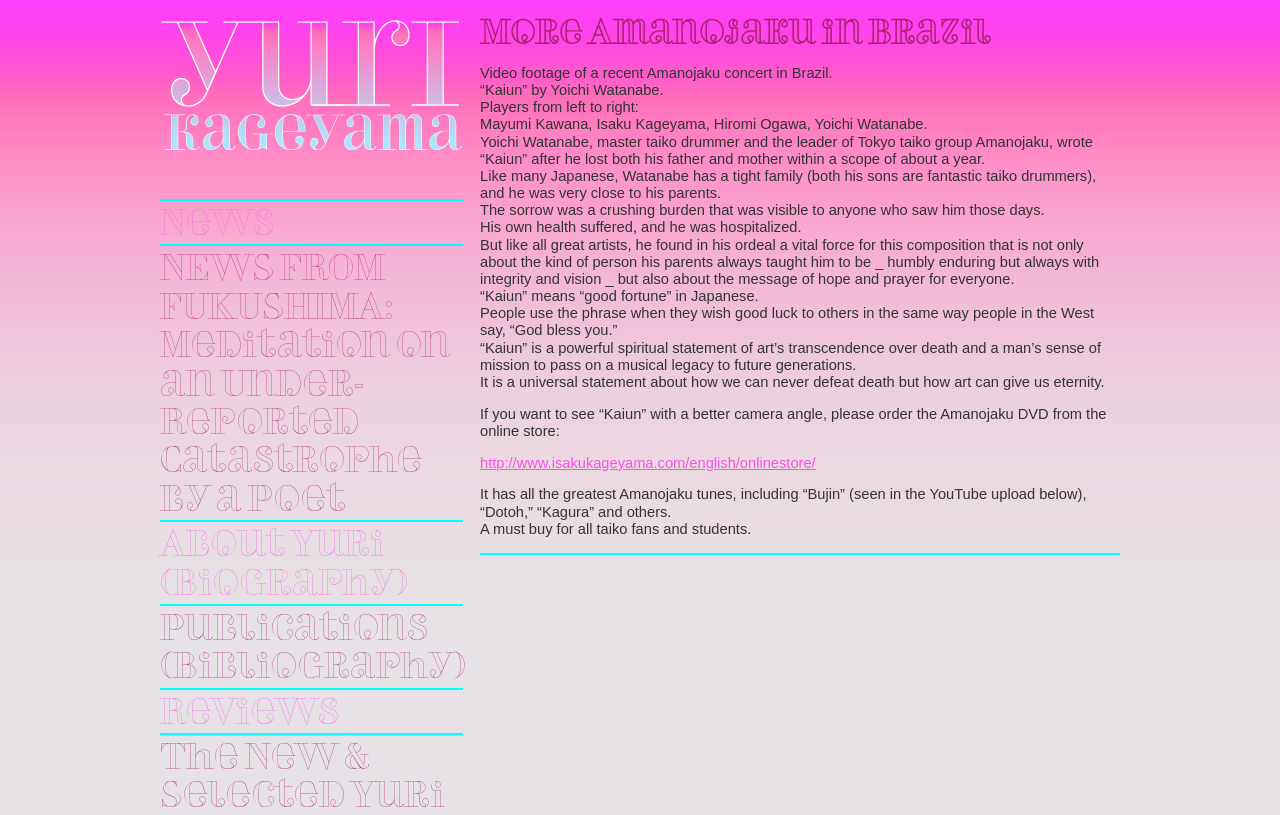What is the name of the composition written by Yoichi Watanabe?
Offer a detailed and full explanation in response to the question.

I found the answer by reading the text on the webpage, which explains that Yoichi Watanabe wrote '“Kaiun” after he lost both his father and mother within a scope of about a year'. This suggests that 'Kaiun' is the composition written by Yoichi Watanabe.